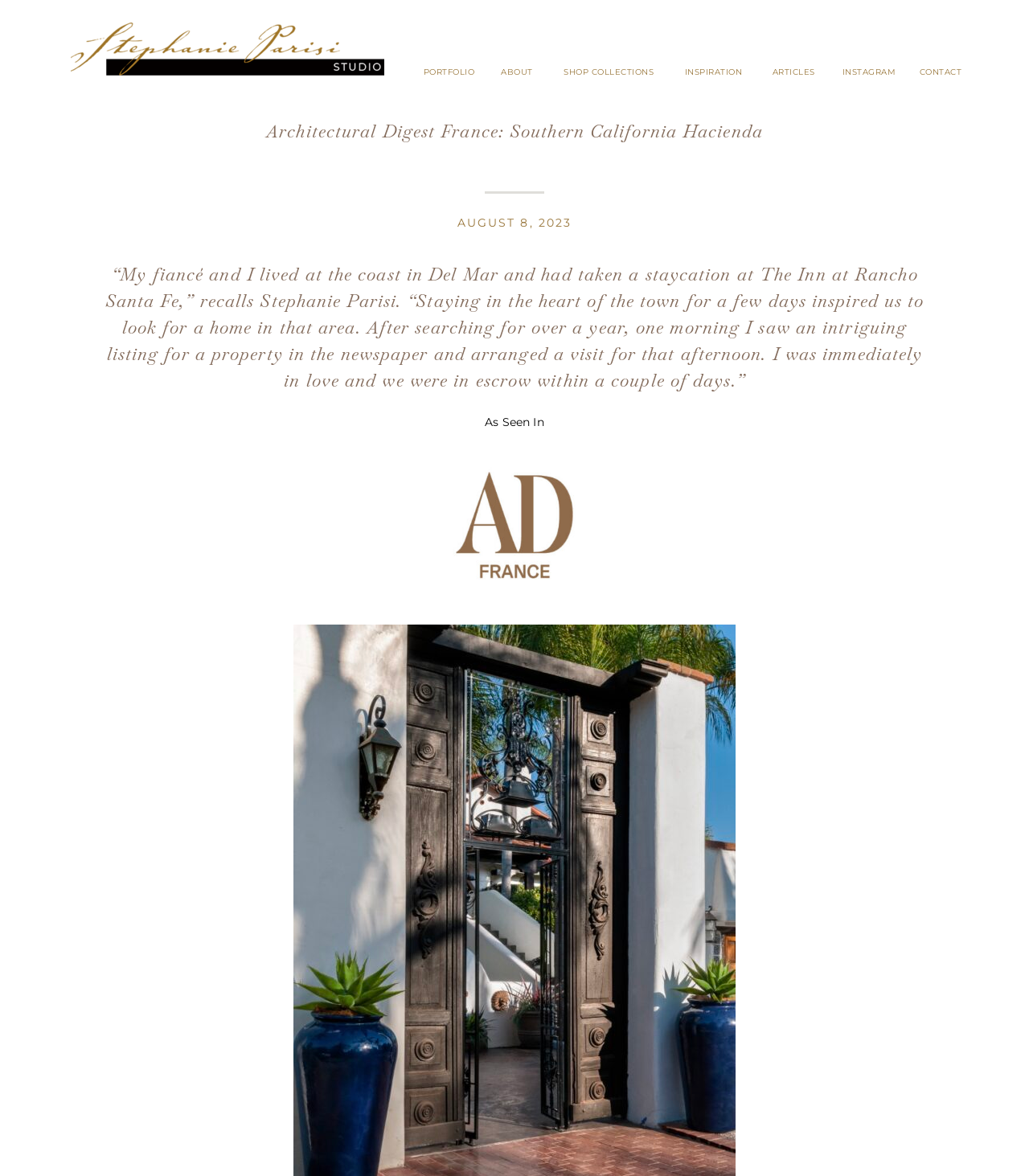Respond with a single word or phrase:
What inspired the interior designer to look for a home in this area?

A staycation